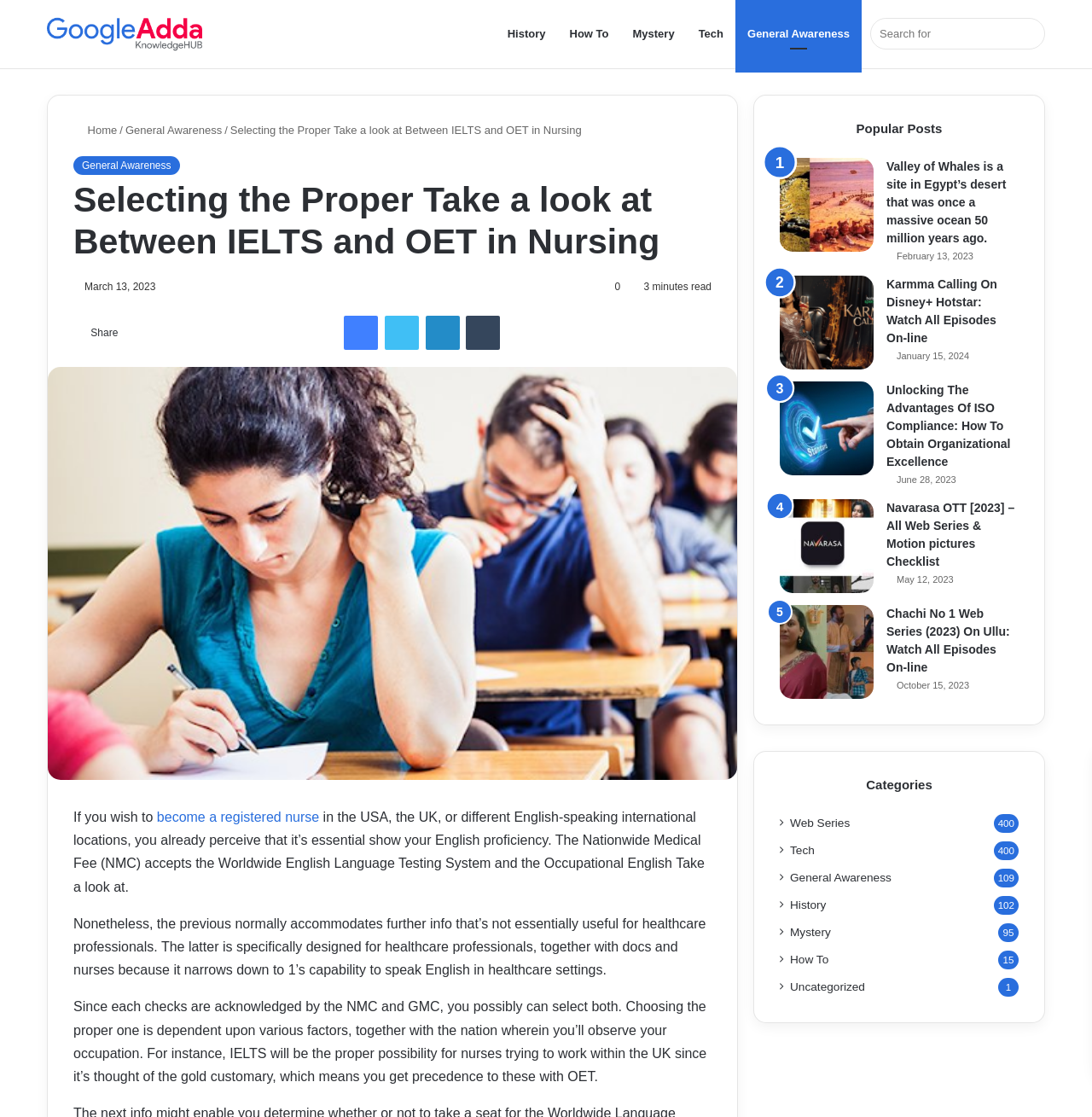Please answer the following question using a single word or phrase: 
What categories are available?

Web Series, Tech, General Awareness, History, Mystery, How To, Uncategorized